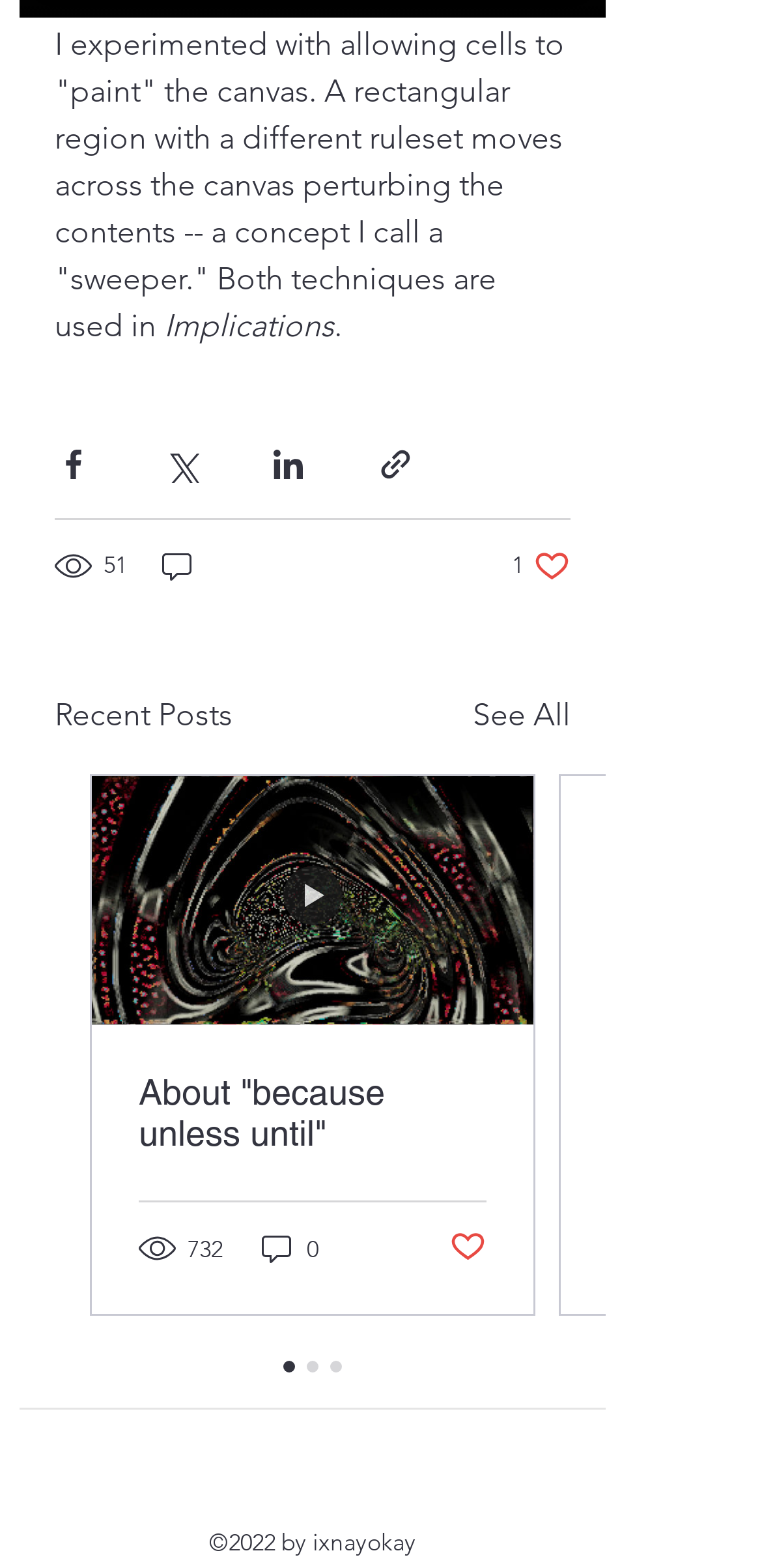What is the copyright information at the bottom of the page?
Please answer the question with a detailed response using the information from the screenshot.

The StaticText element at the bottom of the page with the text '2022 by ixnayokay' indicates that the copyright information is attributed to ixnayokay for the year 2022.